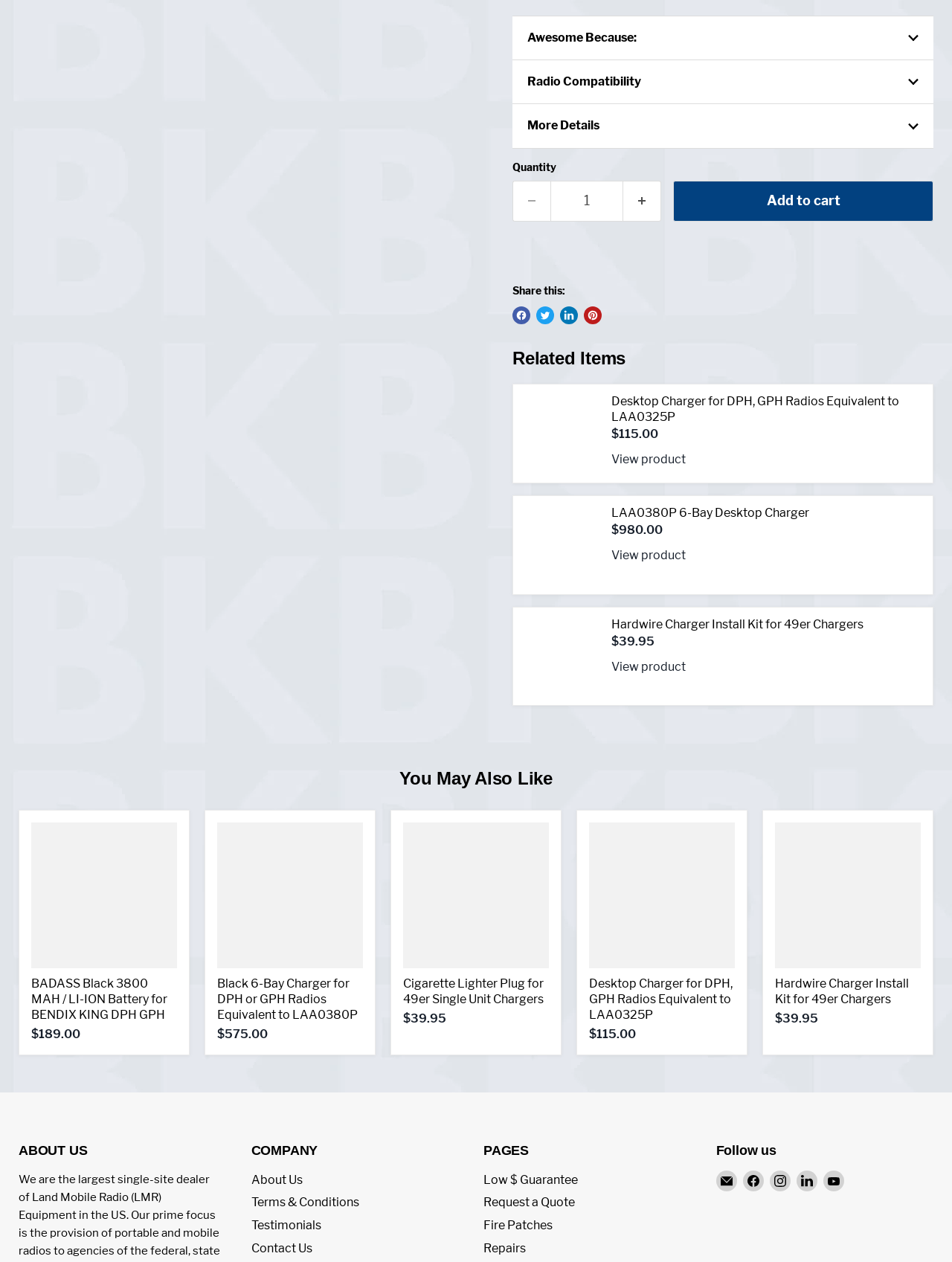What is the purpose of the 'Hardwire Charger Install Kit for 49er Chargers'?
Please use the image to deliver a detailed and complete answer.

I found the answer by looking at the description of the 'Hardwire Charger Install Kit for 49er Chargers' product, which mentions that it includes DC power cables and fuses.